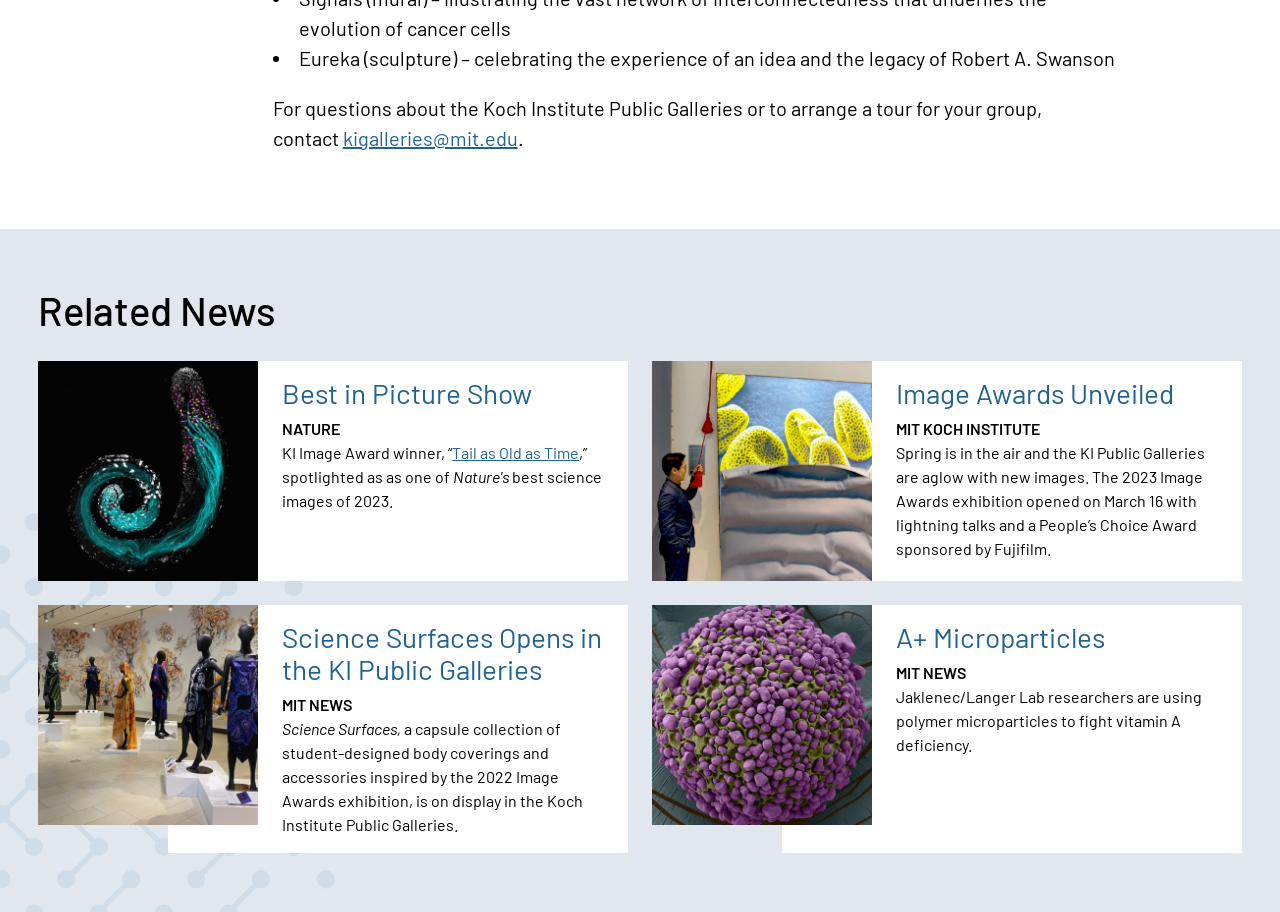Identify the bounding box coordinates for the region of the element that should be clicked to carry out the instruction: "Learn about Science Surfaces Opens in the KI Public Galleries". The bounding box coordinates should be four float numbers between 0 and 1, i.e., [left, top, right, bottom].

[0.221, 0.68, 0.471, 0.752]